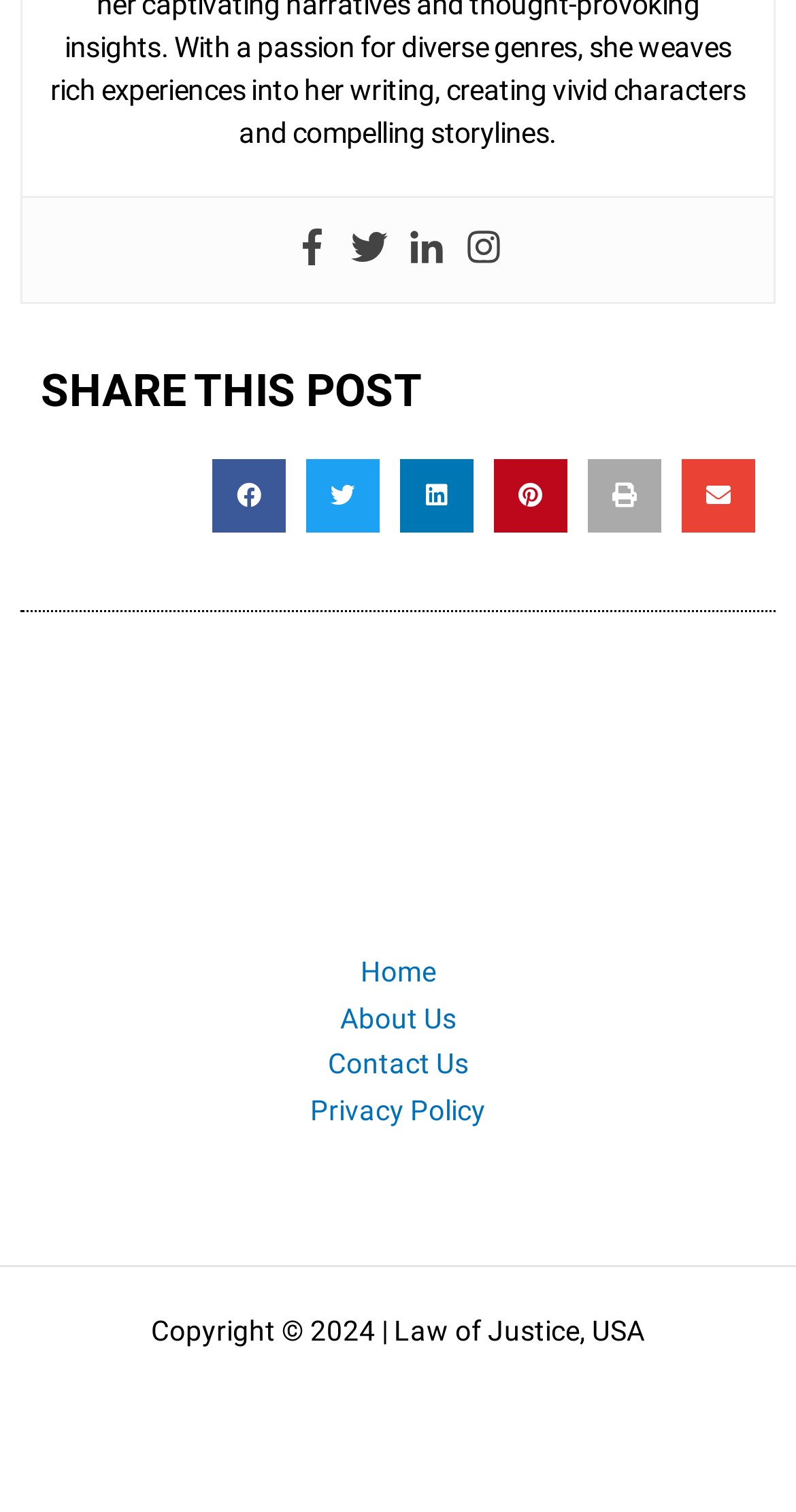What year is mentioned in the copyright information?
Observe the image and answer the question with a one-word or short phrase response.

2024